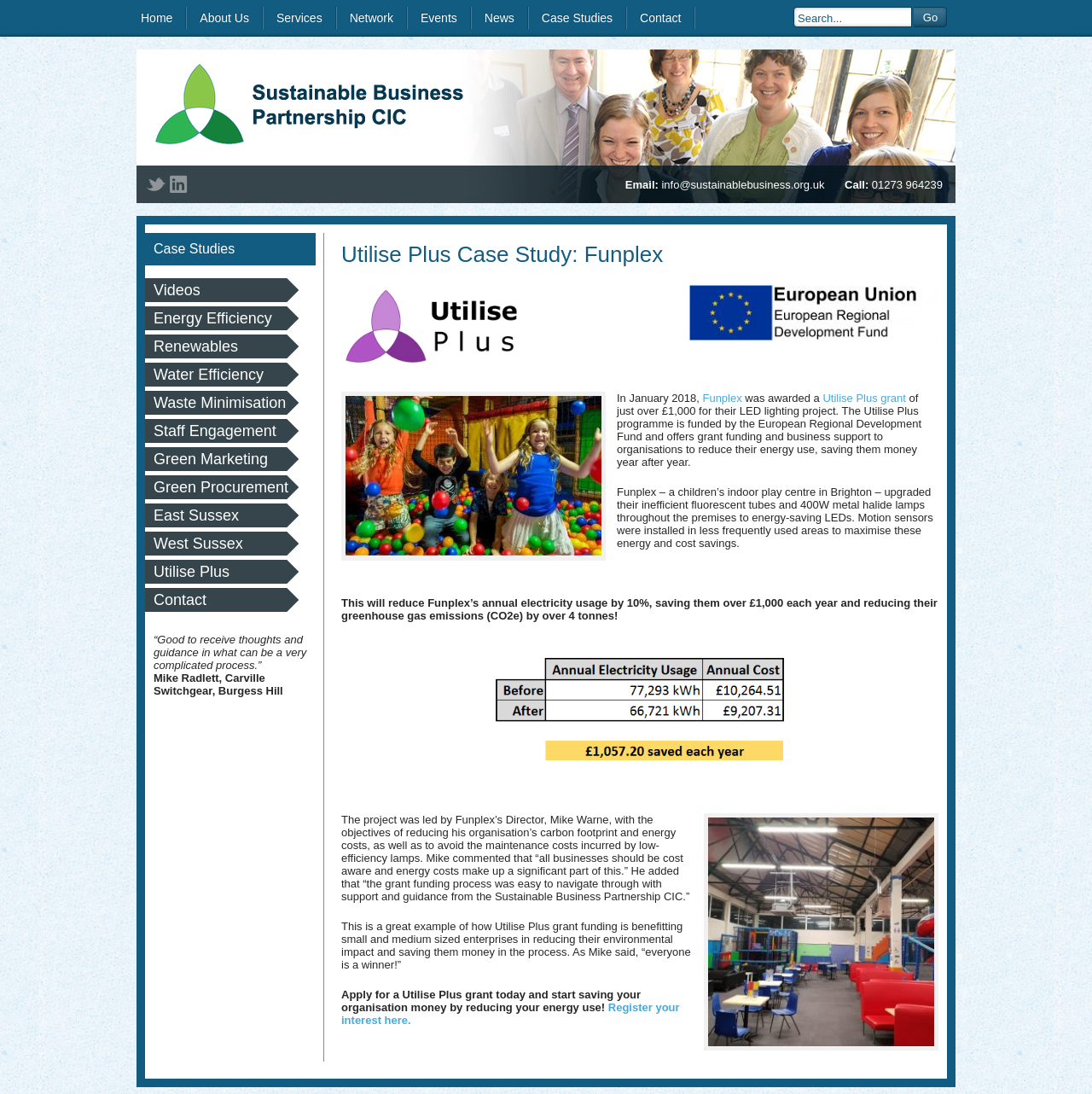Summarize the webpage with intricate details.

The webpage is about a case study of Funplex, a children's indoor play center in Brighton, which received a Utilise Plus grant for an LED lighting project. At the top of the page, there is a navigation menu with links to different sections of the website, including Home, About Us, Services, Network, Events, News, Case Studies, and Contact. 

Below the navigation menu, there is a search bar with a "Go" button. On the left side of the page, there are links to the organization's social media profiles, including Twitter and LinkedIn, as well as contact information, including email and phone number.

The main content of the page is divided into two sections. The first section has a heading "Case Studies" and lists several links to different case studies, including Videos, Energy Efficiency, Renewables, and more. 

The second section has a heading "Utilise Plus Case Study: Funplex" and describes the case study in detail. The text explains that Funplex received a grant of over £1,000 for their LED lighting project, which is expected to reduce their annual electricity usage by 10% and save them over £1,000 each year. The project involved upgrading inefficient fluorescent tubes and metal halide lamps to energy-saving LEDs and installing motion sensors in less frequently used areas. 

The page also includes a quote from Funplex's Director, Mike Warne, who commented on the benefits of the grant funding process and the importance of reducing energy costs. The page concludes with a call to action, encouraging readers to apply for a Utilise Plus grant to start saving their organization money by reducing their energy use.